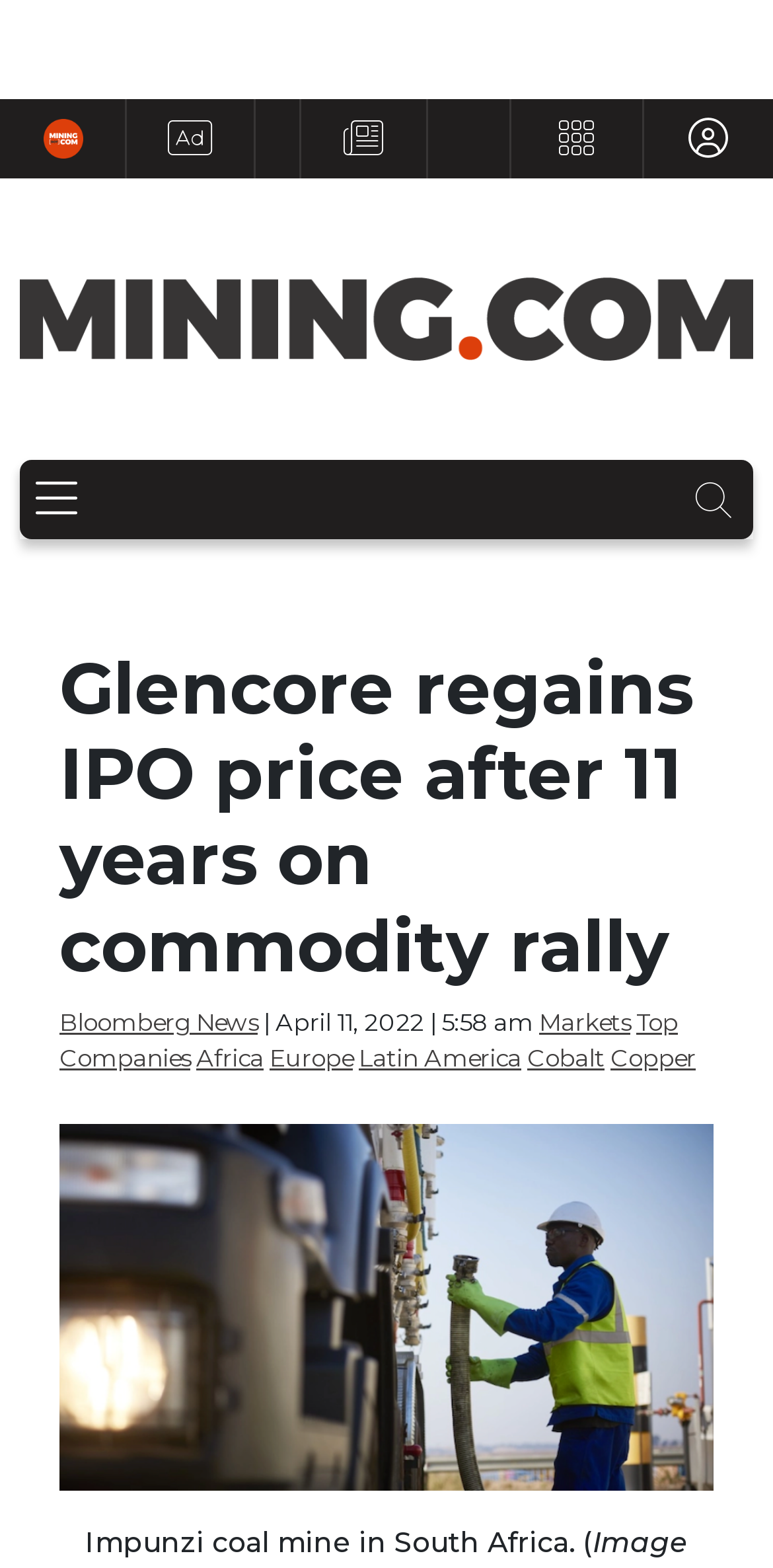What is the topic of the article?
Please provide a comprehensive answer to the question based on the webpage screenshot.

The topic of the article is the commodity rally, which is indicated by the heading 'Glencore regains IPO price after 11 years on commodity rally' and the mention of commodities such as copper and cobalt.